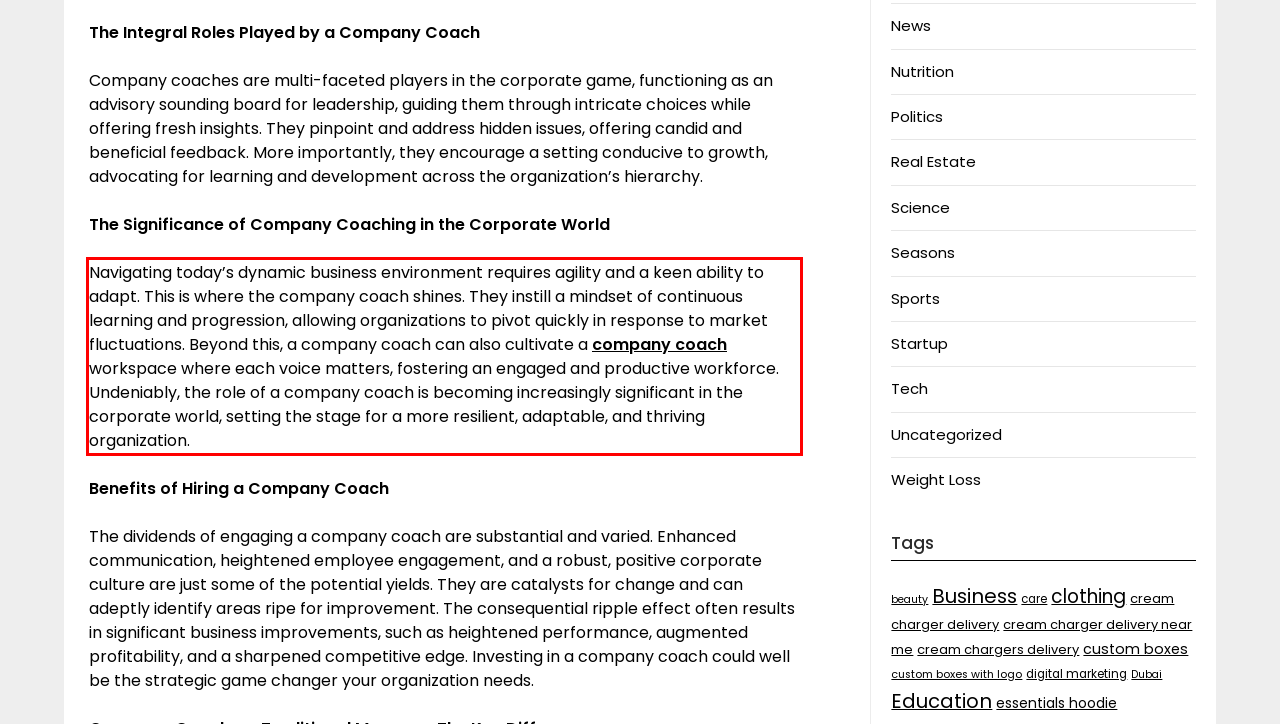You have a screenshot of a webpage with a UI element highlighted by a red bounding box. Use OCR to obtain the text within this highlighted area.

Navigating today’s dynamic business environment requires agility and a keen ability to adapt. This is where the company coach shines. They instill a mindset of continuous learning and progression, allowing organizations to pivot quickly in response to market fluctuations. Beyond this, a company coach can also cultivate a company coach workspace where each voice matters, fostering an engaged and productive workforce. Undeniably, the role of a company coach is becoming increasingly significant in the corporate world, setting the stage for a more resilient, adaptable, and thriving organization.